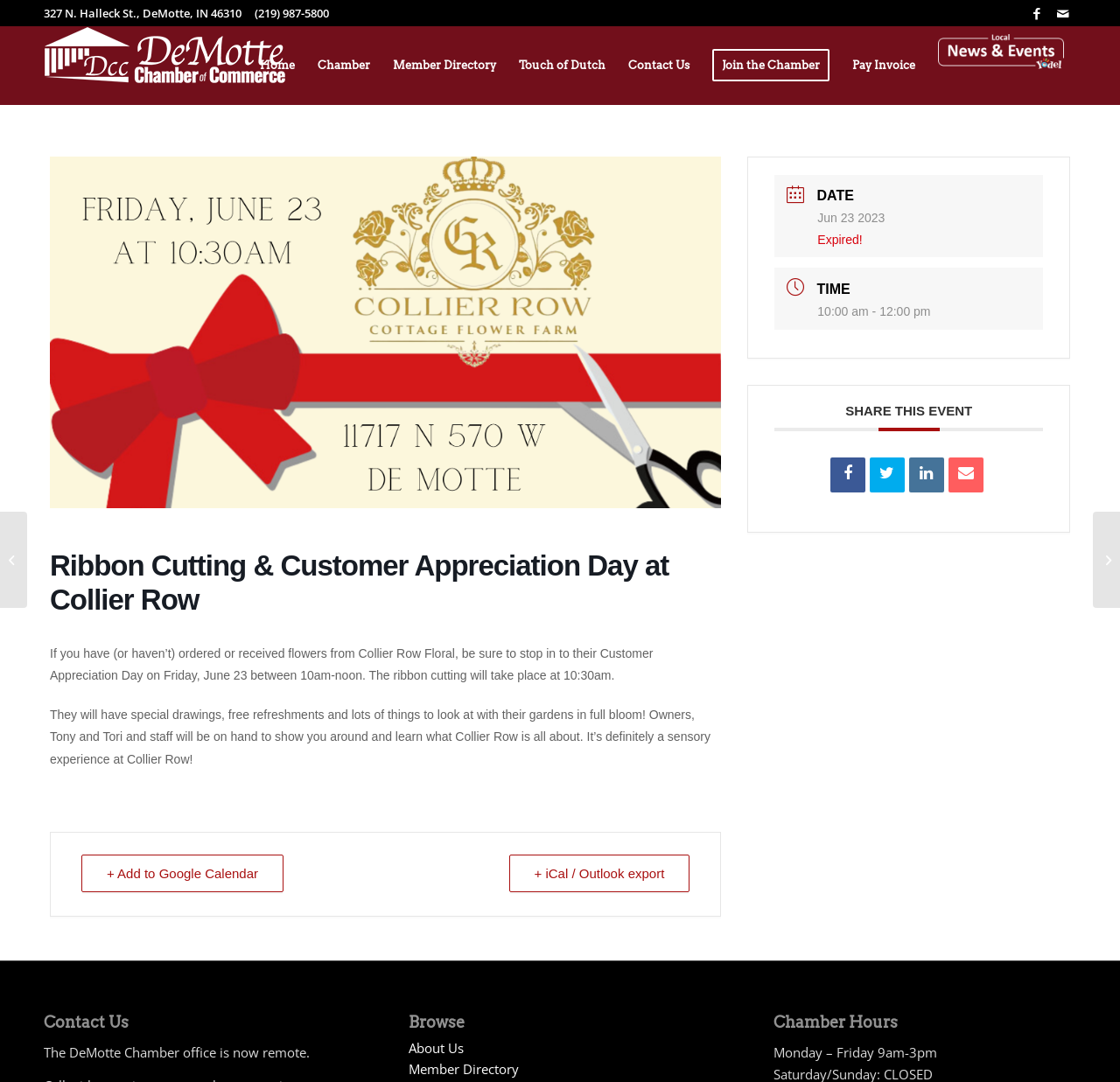Can you extract the primary headline text from the webpage?

Ribbon Cutting & Customer Appreciation Day at Collier Row